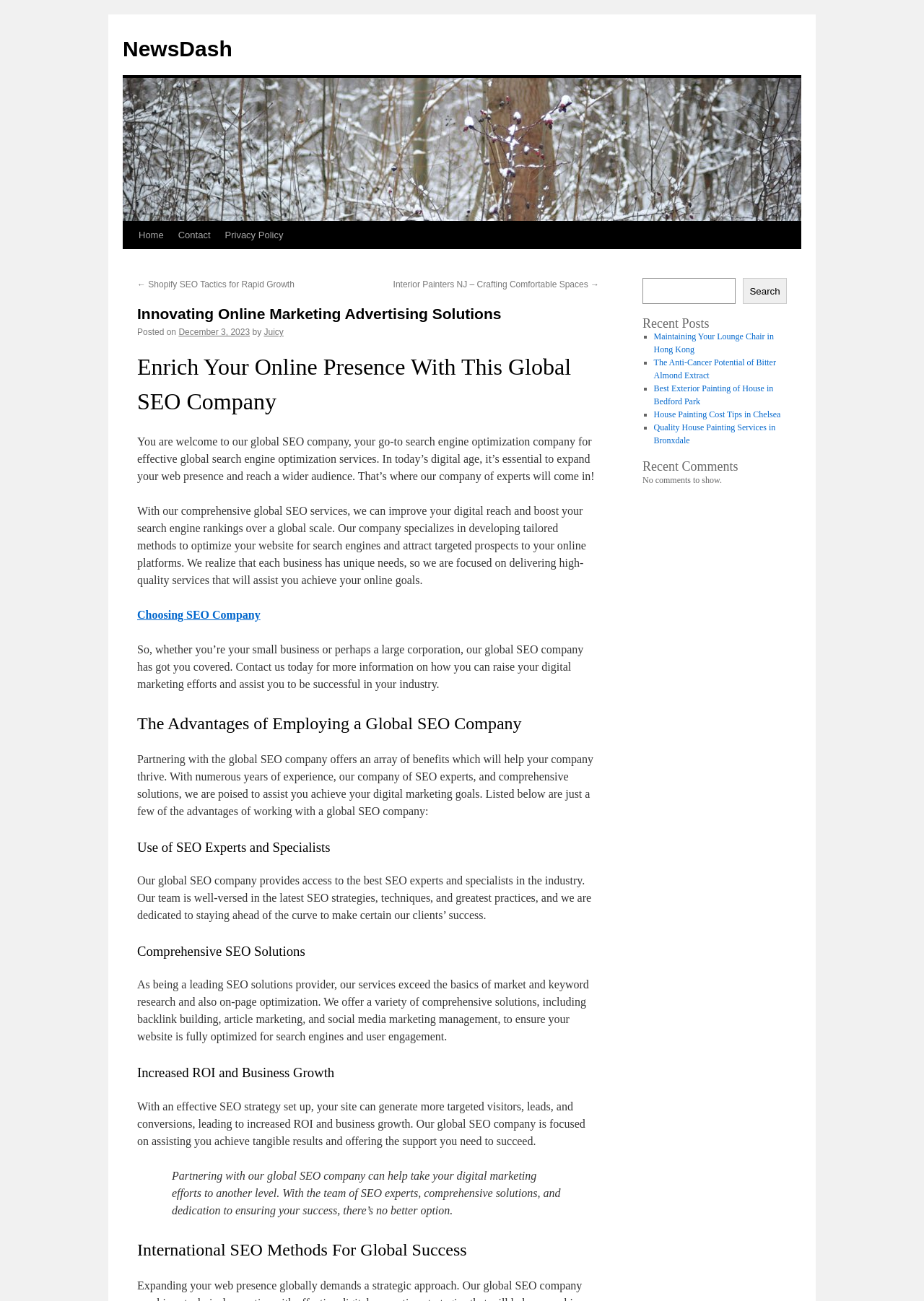Given the element description: "December 3, 2023", predict the bounding box coordinates of this UI element. The coordinates must be four float numbers between 0 and 1, given as [left, top, right, bottom].

[0.193, 0.252, 0.27, 0.259]